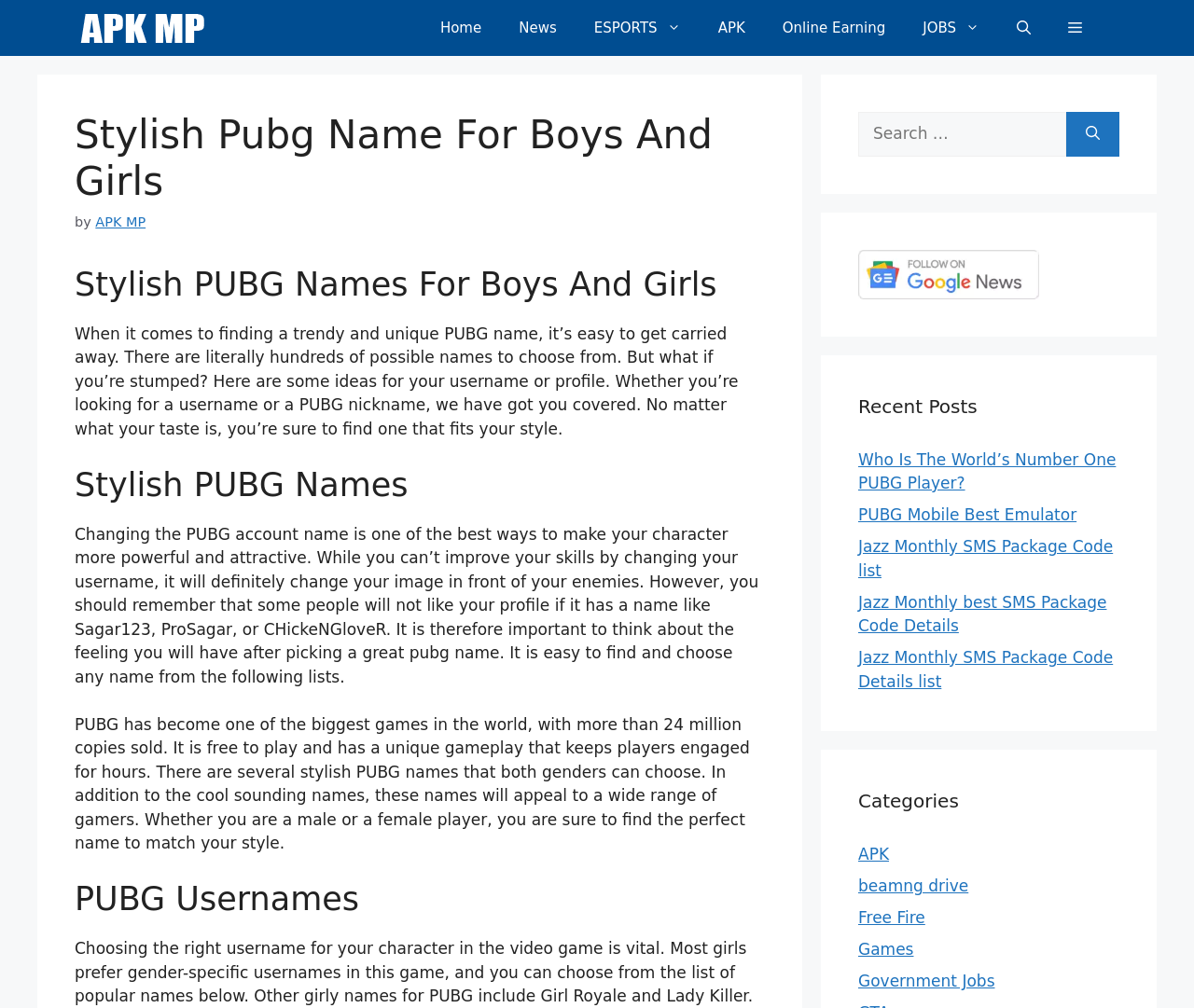Use a single word or phrase to answer the question:
What is the main topic of this webpage?

PUBG names